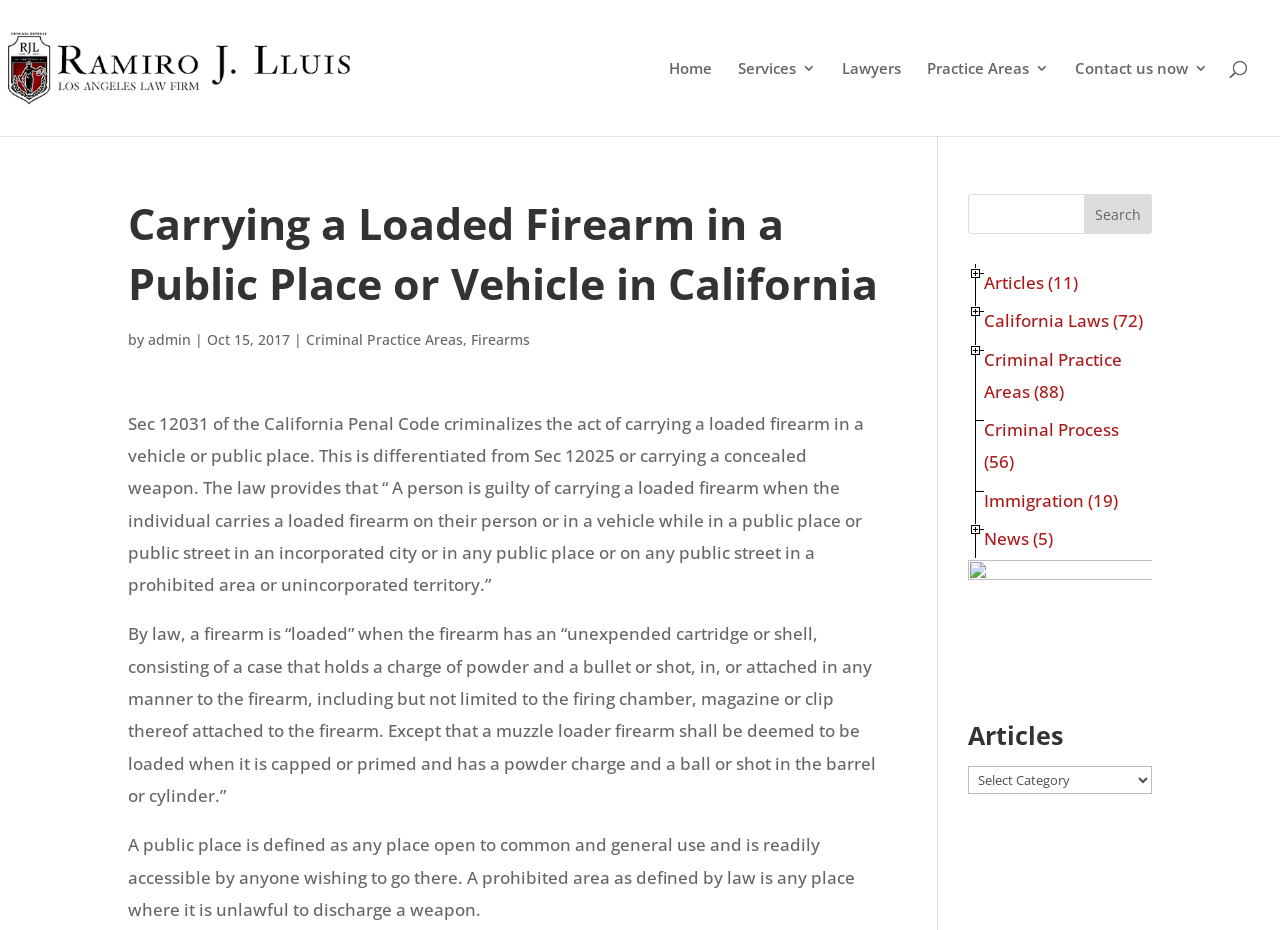Given the webpage screenshot, identify the bounding box of the UI element that matches this description: "Home".

[0.523, 0.066, 0.556, 0.146]